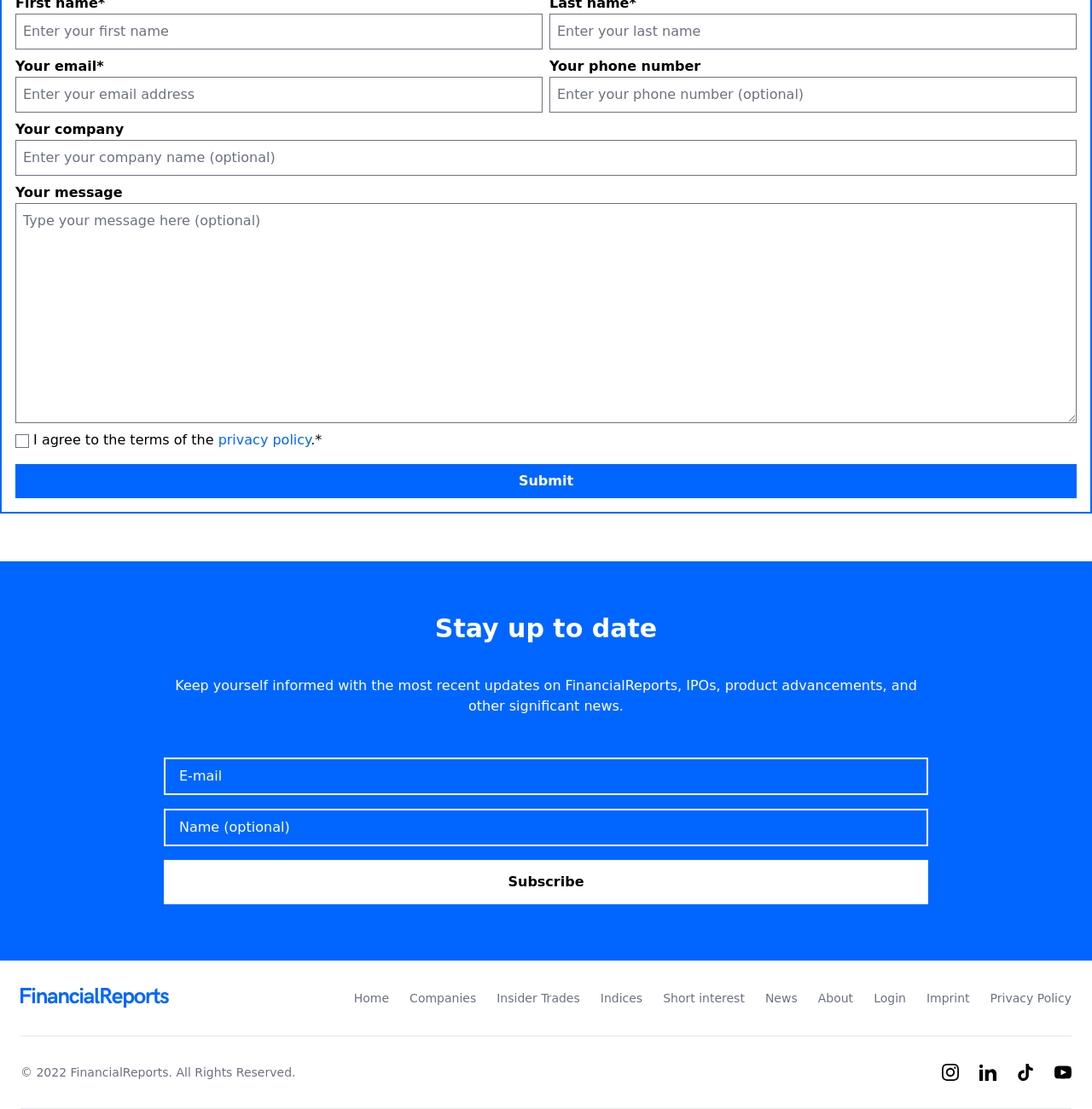Determine the coordinates of the bounding box for the clickable area needed to execute this instruction: "Click Submit".

[0.014, 0.418, 0.986, 0.449]